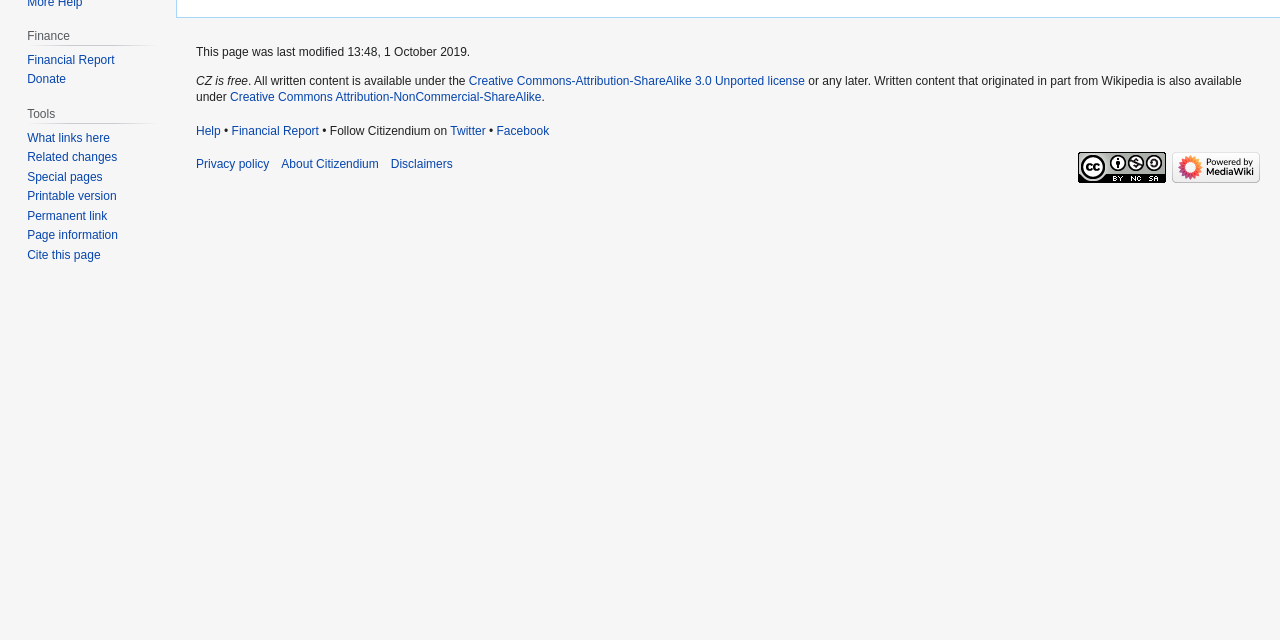Find the bounding box coordinates for the HTML element specified by: "About Citizendium".

[0.22, 0.245, 0.296, 0.267]